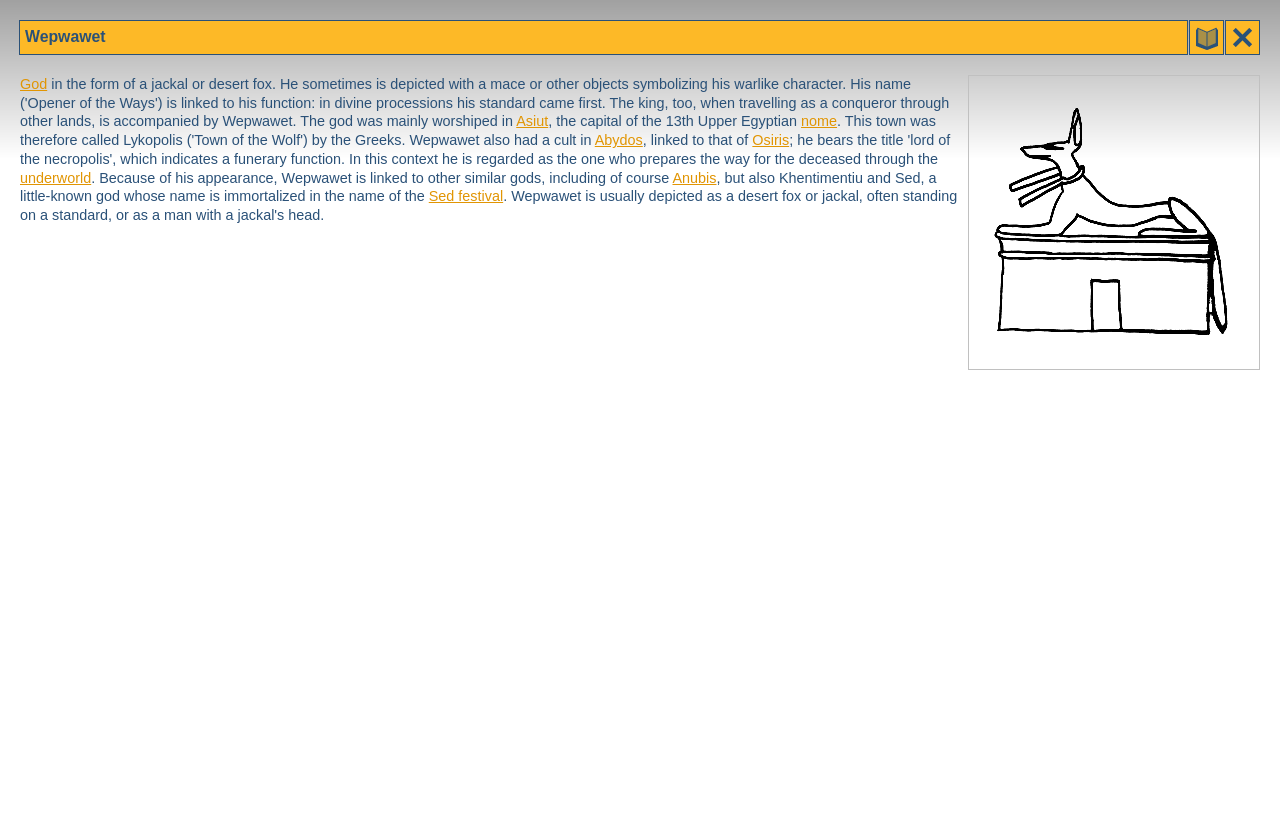What is the name of the god similar to Wepwawet?
Refer to the image and provide a thorough answer to the question.

I found a link 'Anubis' and a static text 'Because of his appearance, Wepwawet is linked to other similar gods, including of course' nearby, which suggests that Anubis is one of the gods similar to Wepwawet.